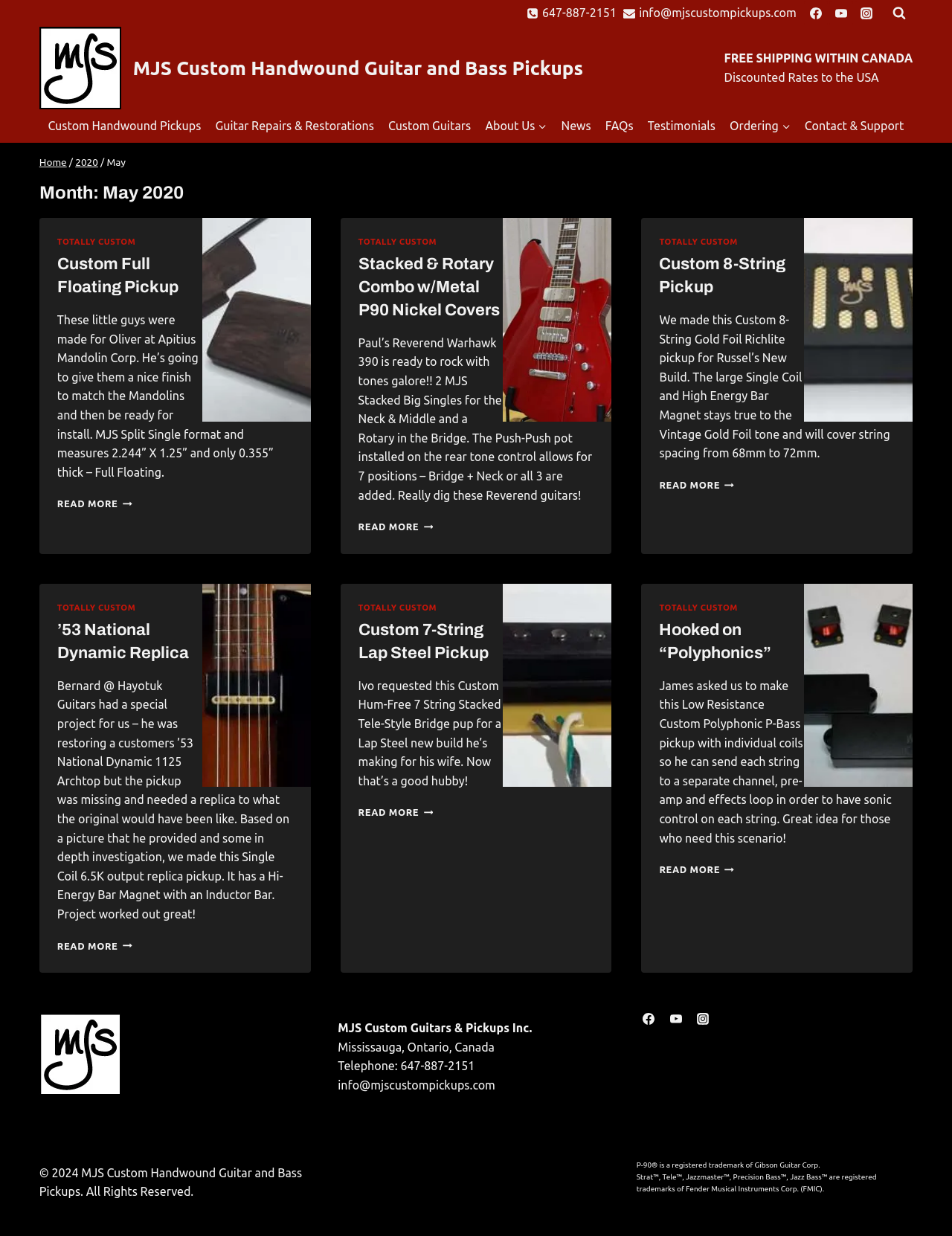Could you provide the bounding box coordinates for the portion of the screen to click to complete this instruction: "View search form"?

[0.931, 0.0, 0.959, 0.022]